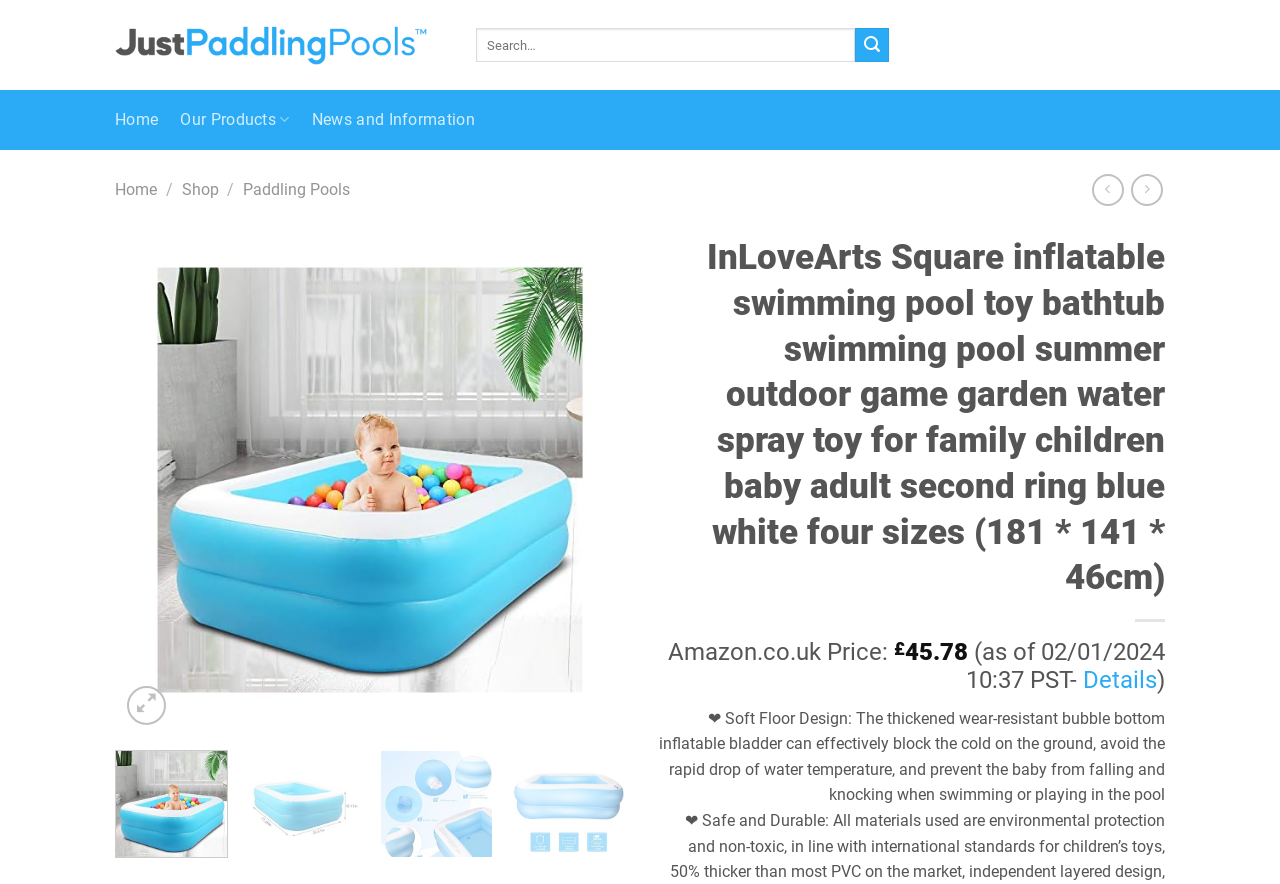Please identify the bounding box coordinates of the element's region that I should click in order to complete the following instruction: "Navigate to previous page". The bounding box coordinates consist of four float numbers between 0 and 1, i.e., [left, top, right, bottom].

[0.103, 0.485, 0.132, 0.601]